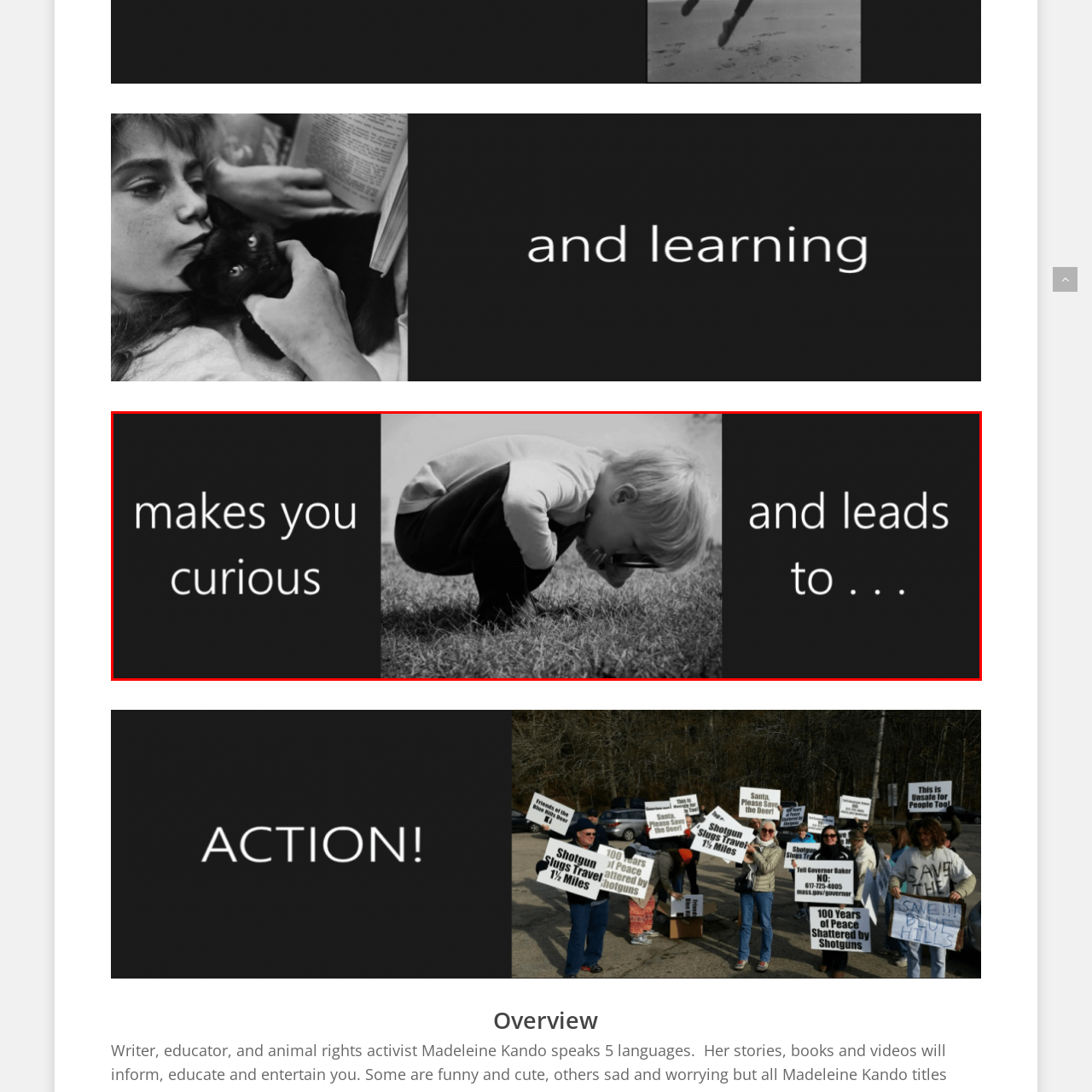Offer a detailed account of the image that is framed by the red bounding box.

The image captures a thought-provoking scene featuring a young child crouched down on a grassy area, intently focused on something beneath them. The child is dressed in a light-colored top and dark pants, with a curious expression that radiates inquisitiveness. The photograph is rendered in black and white, enhancing the emotional depth of the moment. Flanking the child are two contrasting text phrases: "makes you curious" on the left, and "and leads to . . ." on the right. This juxtaposition encapsulates the theme of exploration and discovery, inviting viewers to reflect on the wonders of childhood curiosity and the endless possibilities it can inspire.